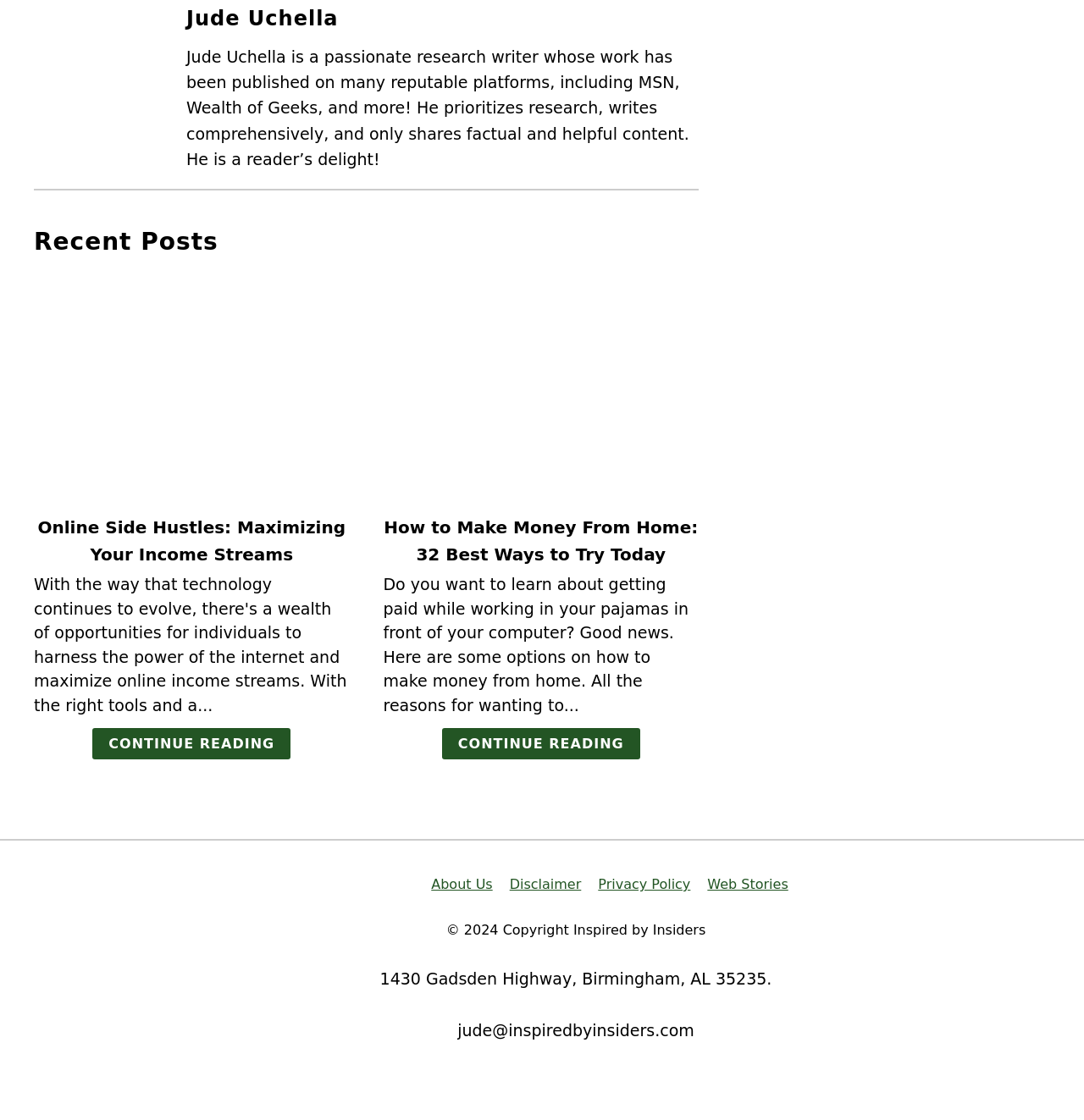What is the author's name?
Utilize the image to construct a detailed and well-explained answer.

The author's name is mentioned in the header section of the webpage, where it says 'Jude Uchella is a passionate research writer...'.